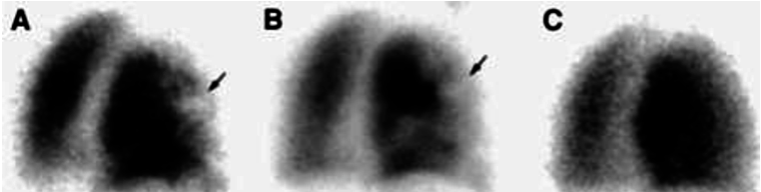Provide a thorough description of the contents of the image.

The image displays a series of three diagnostic images labeled A, B, and C, illustrating different views or stages of a medical imaging technique possibly related to pulmonary assessments. Each panel exhibits varying degrees of radioactivity distribution as revealed by a radioactive diagnostic agent, likely related to the FDA-approved Technegas (Technetium Tc 99-m Labeled Carbon). The images show distinct regions of darkened areas, indicating the presence of x-ray or radioactive markers, essential for diagnosing conditions such as Pulmonary Embolism (PE). The arrows in images A and B point to specific regions of interest, highlighting areas that may require further examination or that demonstrate notable results in the diagnostic process. This visual representation is crucial for healthcare professionals in analyzing patient data and making informed decisions about treatment options.